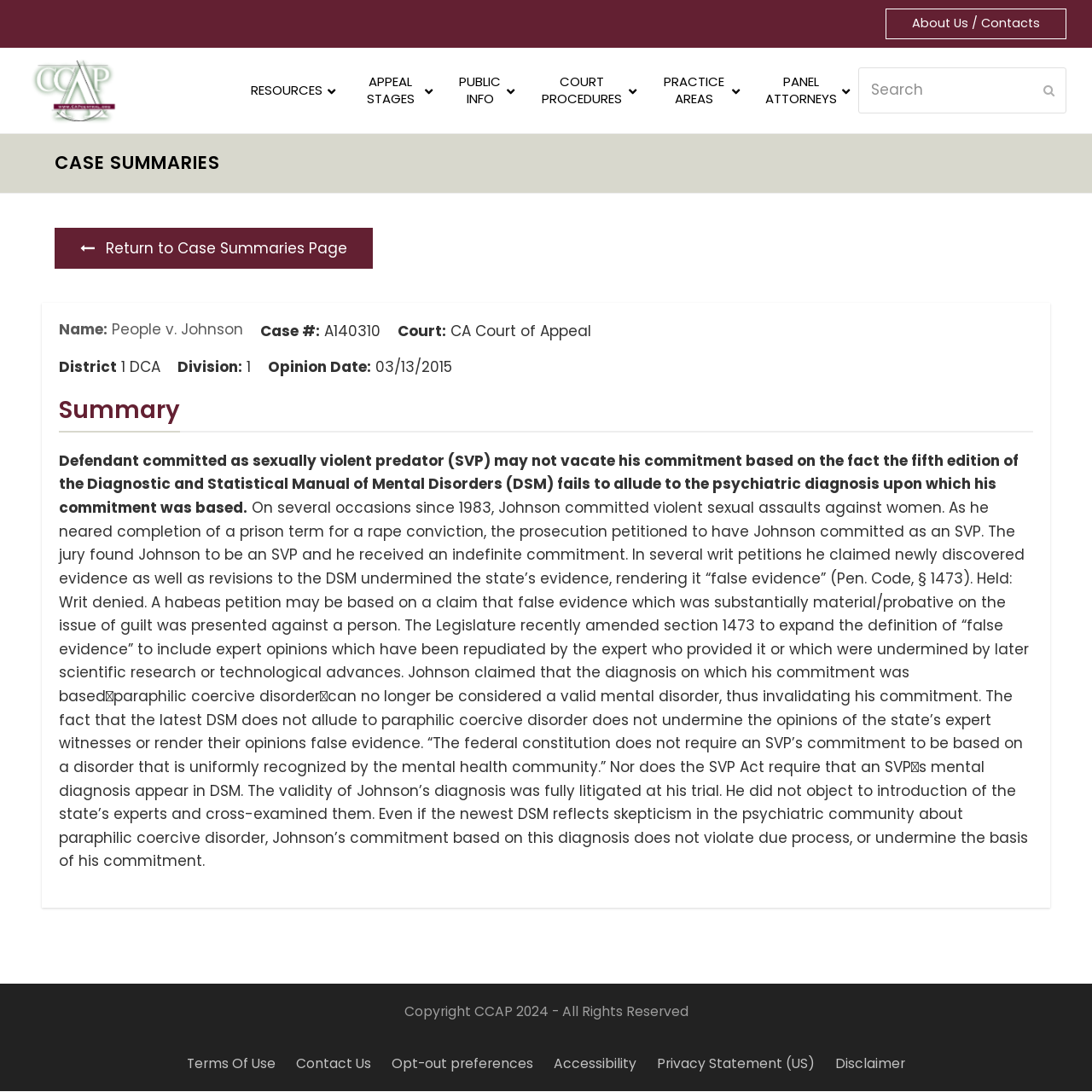What is the name of the case?
Please give a detailed answer to the question using the information shown in the image.

I found the answer by looking at the text 'Name:' and its corresponding value 'People v. Johnson' in the webpage.